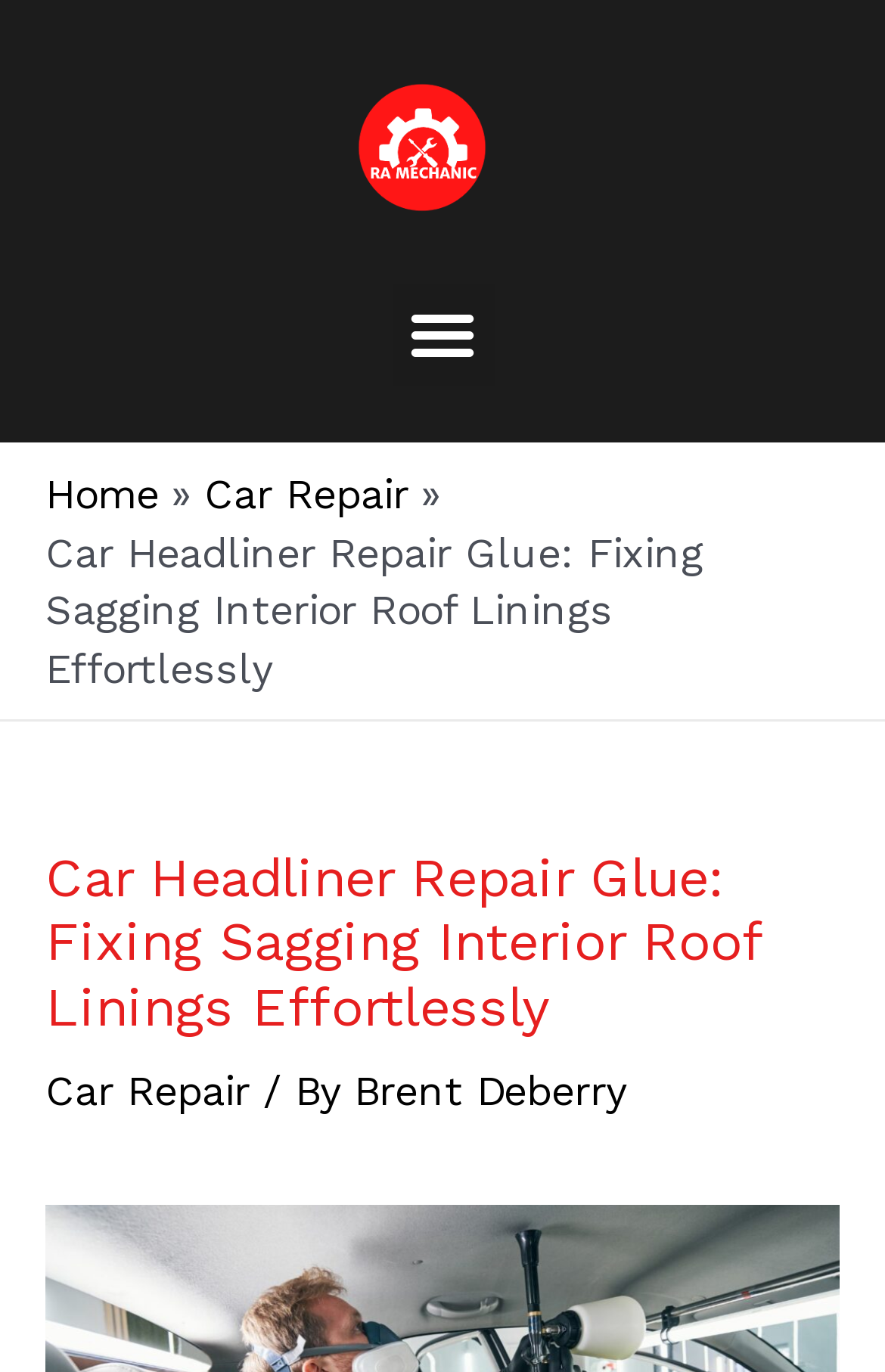Who is the author of the content on this webpage?
Look at the image and answer the question using a single word or phrase.

Brent Deberry